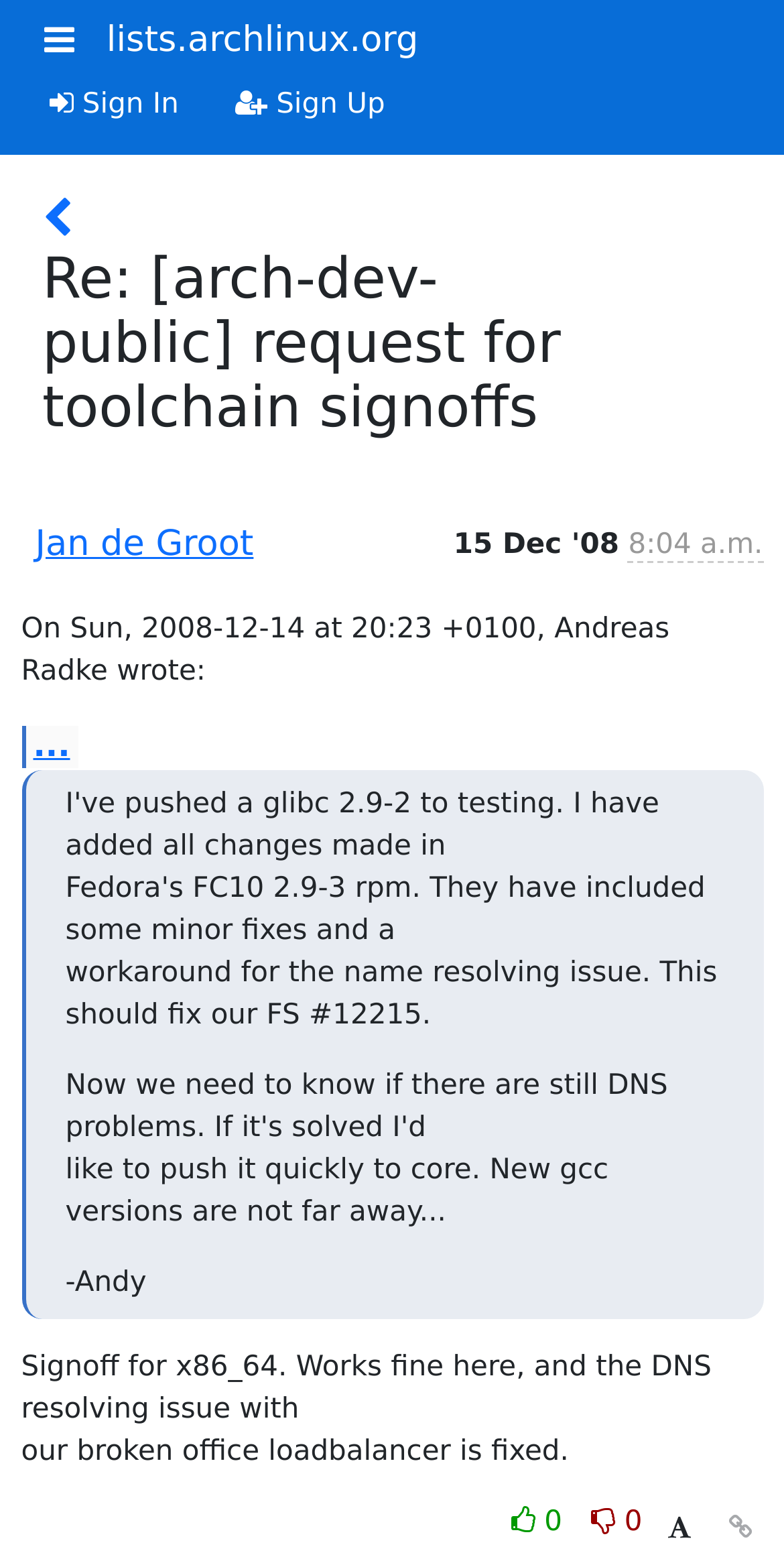Determine the coordinates of the bounding box that should be clicked to complete the instruction: "Reply to the post". The coordinates should be represented by four float numbers between 0 and 1: [left, top, right, bottom].

[0.832, 0.963, 0.901, 0.998]